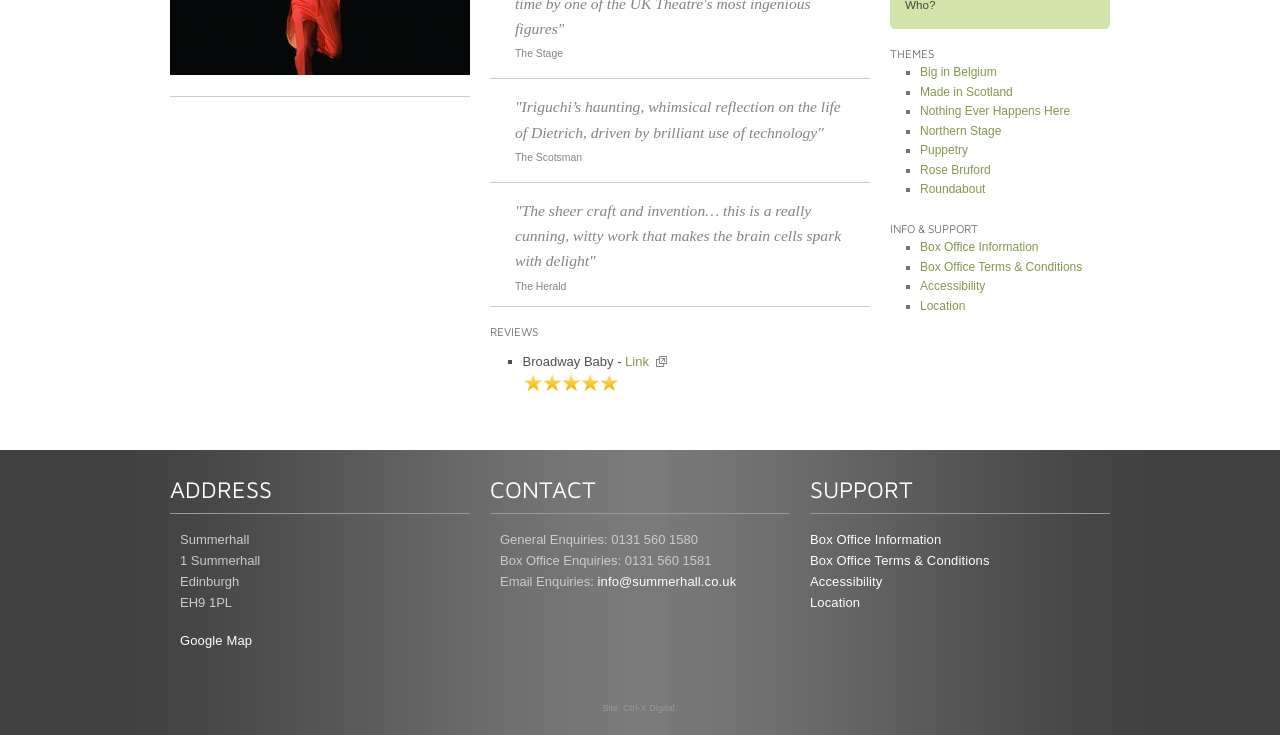Extract the bounding box coordinates of the UI element described by: "info@summerhall.co.uk". The coordinates should include four float numbers ranging from 0 to 1, e.g., [left, top, right, bottom].

[0.467, 0.781, 0.575, 0.802]